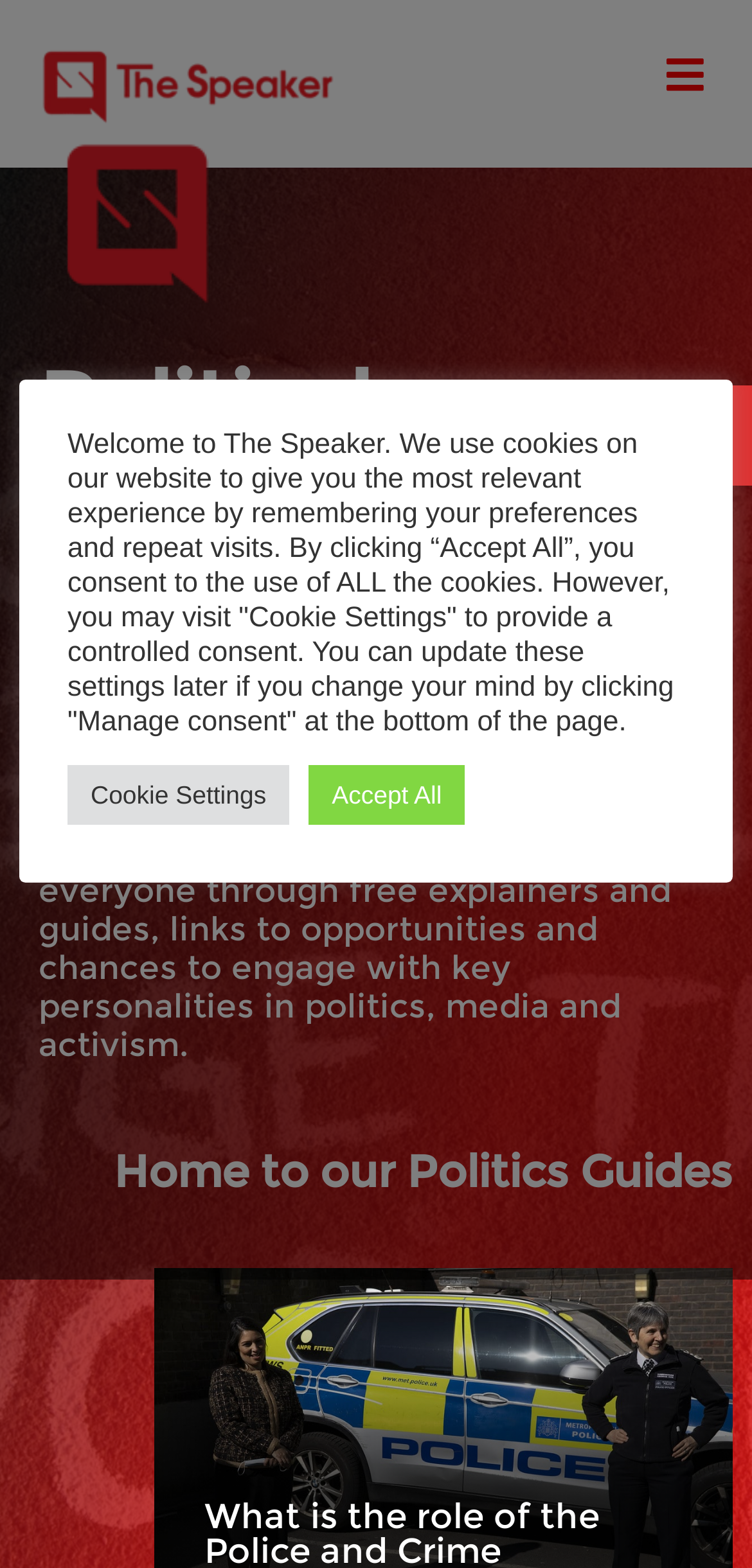What is the purpose of the website?
Respond to the question with a single word or phrase according to the image.

To make politics understandable and accessible